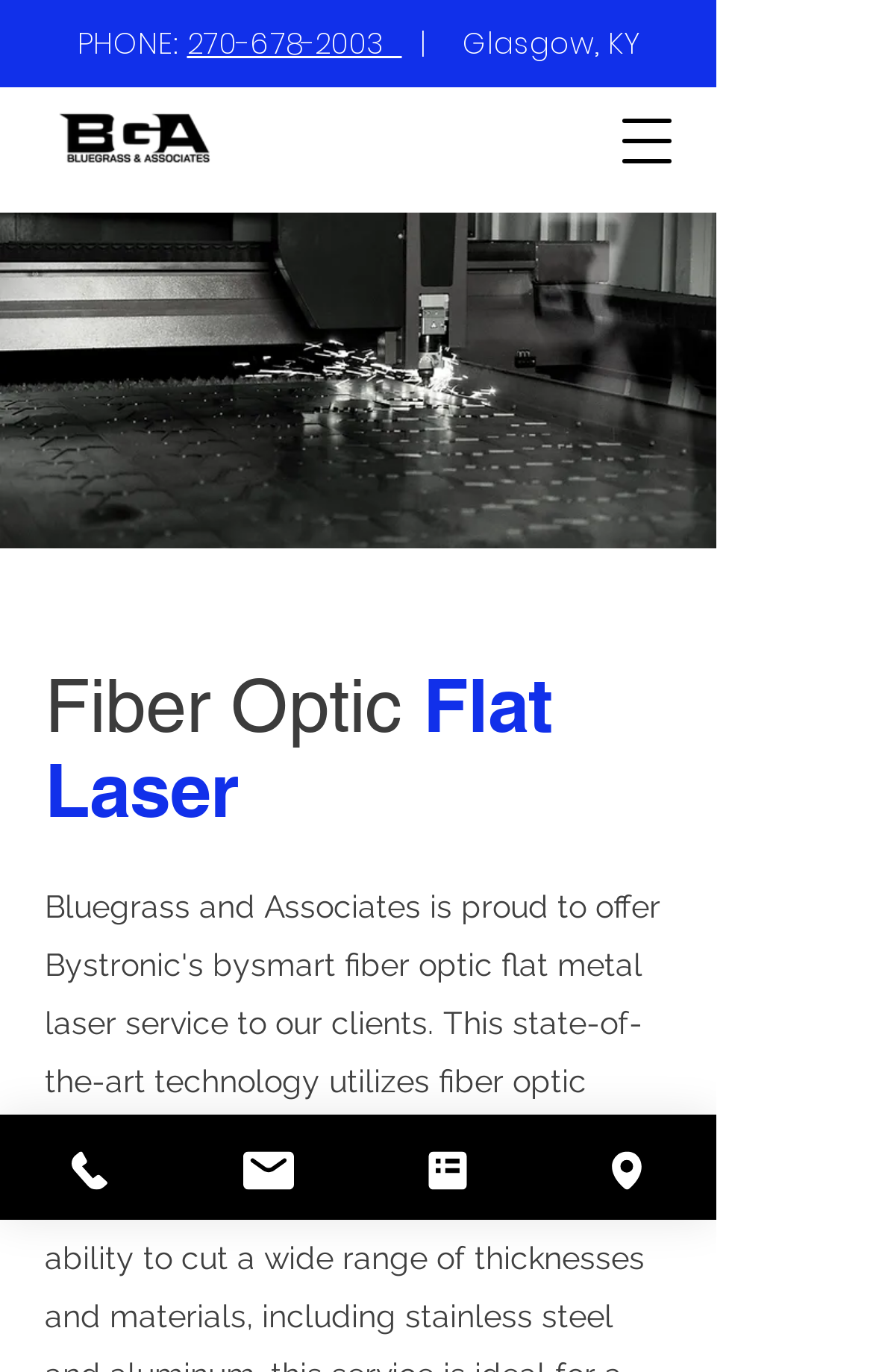Provide a brief response in the form of a single word or phrase:
How many contact methods are provided?

4